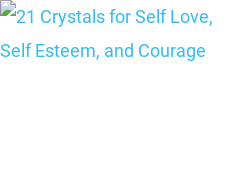Offer a detailed explanation of the image's components.

This image is associated with the article titled "21 Crystals for Self Love, Self Esteem, and Courage." The visually captivating header highlights the focus on using specific crystals to enhance self-love, boost self-esteem, and foster courage. The article aims to provide readers with insights and practical information about the various types of crystals that can support personal empowerment and emotional well-being. In the context of holistic wellness and spiritual growth, this piece serves as a guide for individuals seeking to explore how crystals can influence their self-perception and confidence. The publication date of February 12, 2023, indicates that the content is relatively recent, contributing to ongoing discussions in the wellness community.